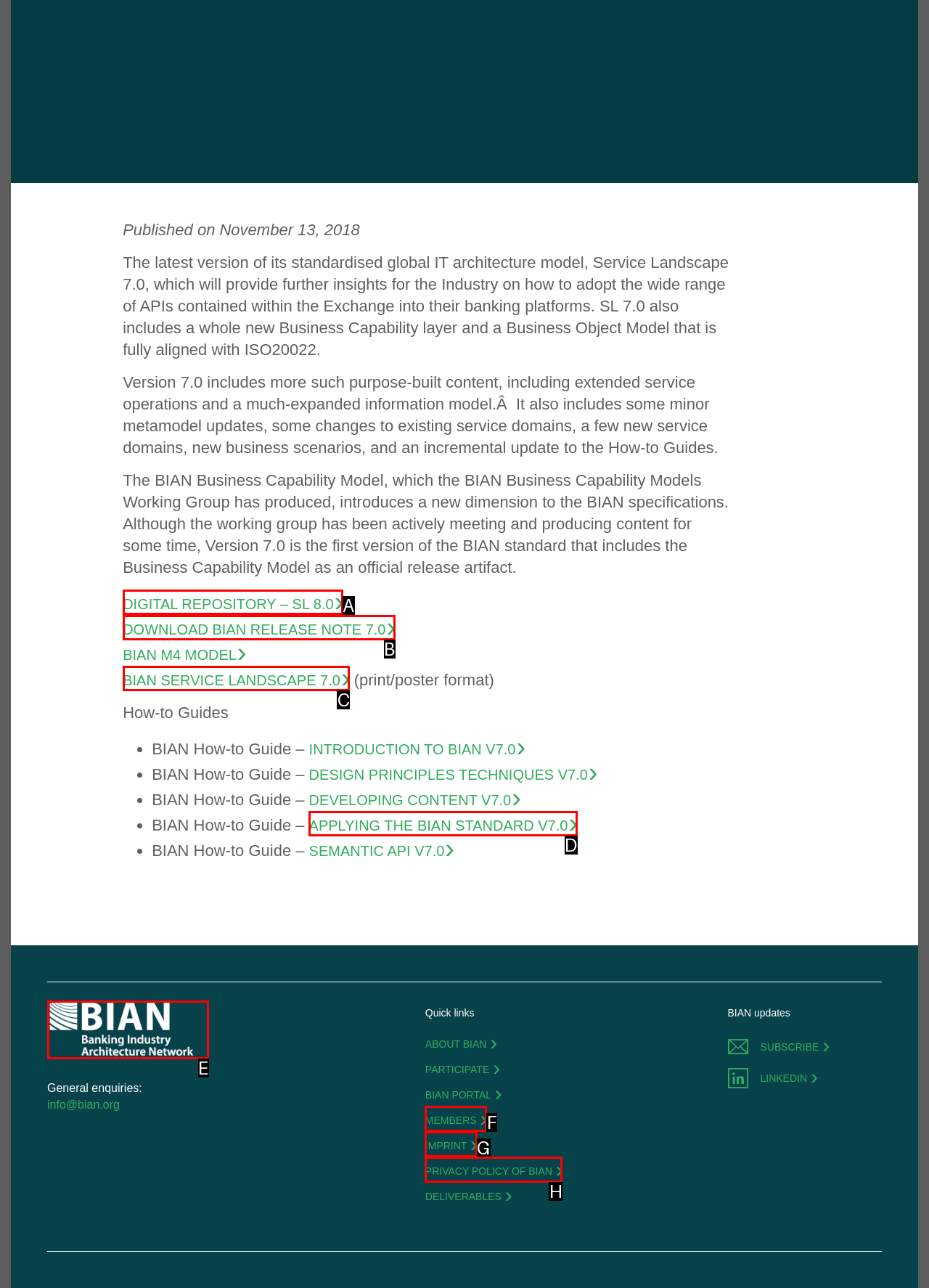Tell me which one HTML element best matches the description: Privacy Policy of BIAN Answer with the option's letter from the given choices directly.

H